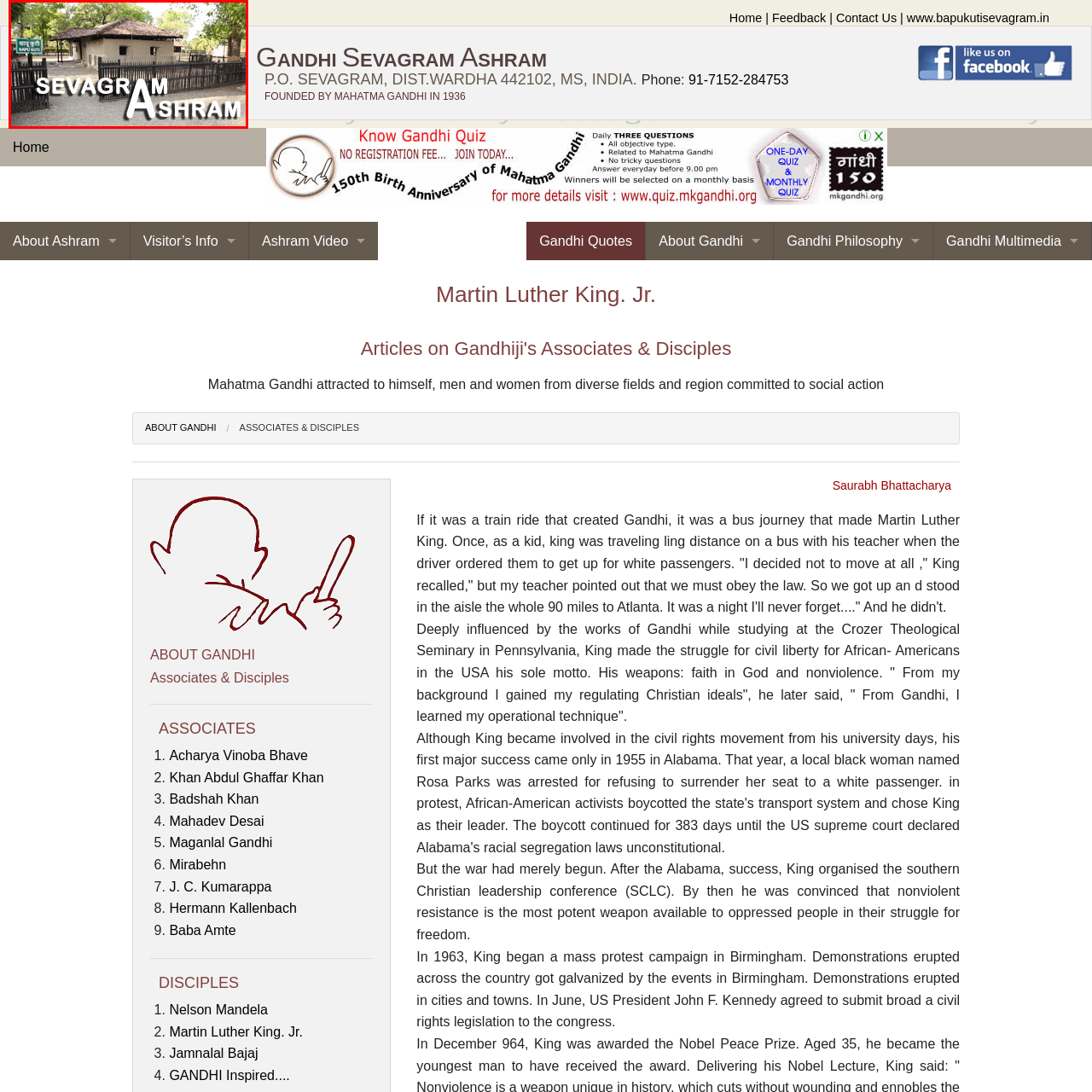Compose a thorough description of the image encased in the red perimeter.

The image depicts the Sevagram Ashram, an important historical site associated with Mahatma Gandhi. This ashram, located in Sevagram, India, is known for its significant role in India’s struggle for independence. The photograph showcases the rustic architecture of the ashram, featuring a simple yet iconic structure surrounded by lush greenery. 

A signpost can be seen that labels the area, emphasizing its identity as "Sevagram Ashram." The combination of the natural setting and the historical significance makes this location a symbol of peace and simplicity, embodying Gandhi's principles of living in harmony with nature and fostering community spirit. The ashram is not only a place of residence but also a center for social reform and the promotion of nonviolence.